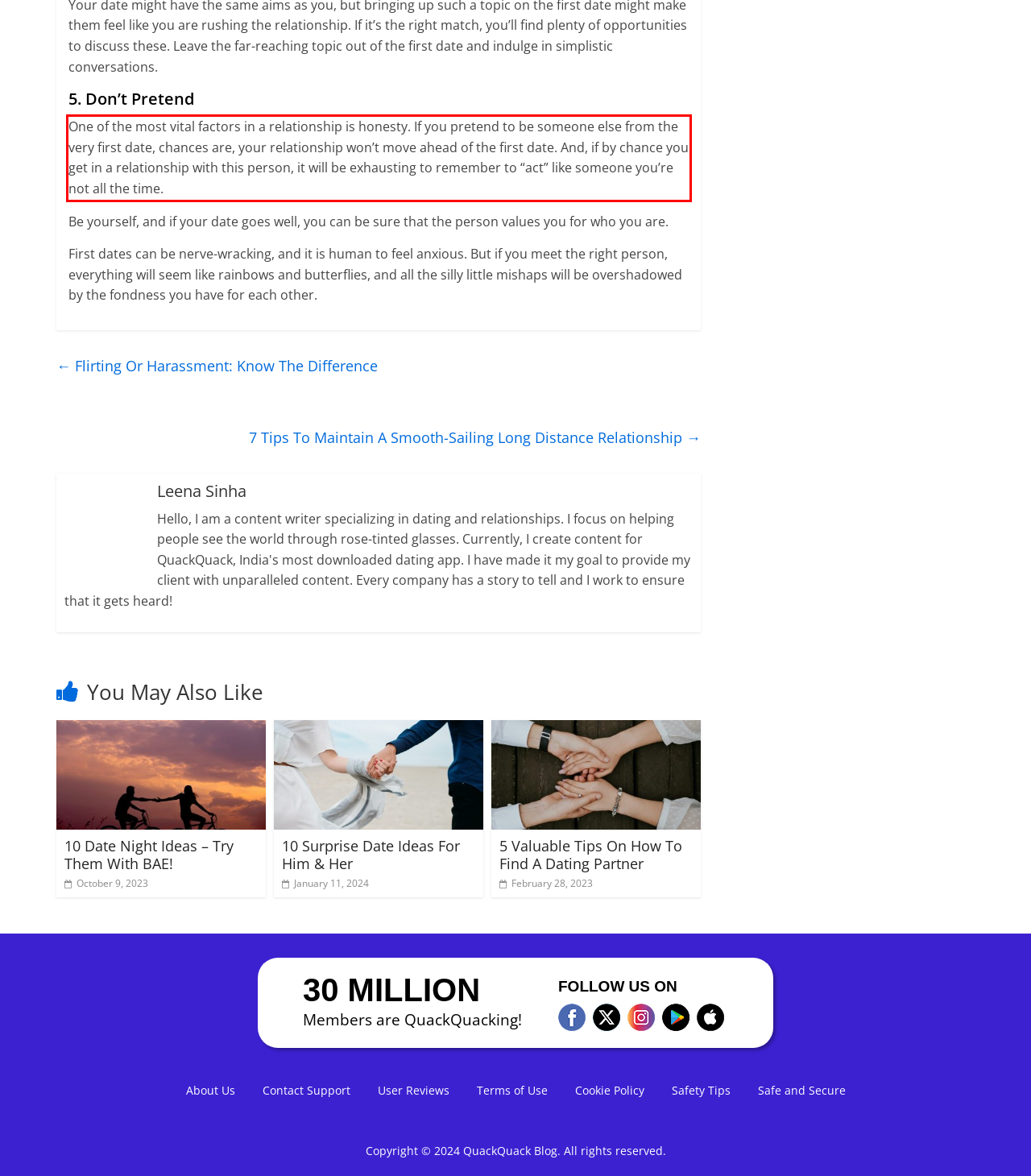Look at the webpage screenshot and recognize the text inside the red bounding box.

One of the most vital factors in a relationship is honesty. If you pretend to be someone else from the very first date, chances are, your relationship won’t move ahead of the first date. And, if by chance you get in a relationship with this person, it will be exhausting to remember to “act” like someone you’re not all the time.